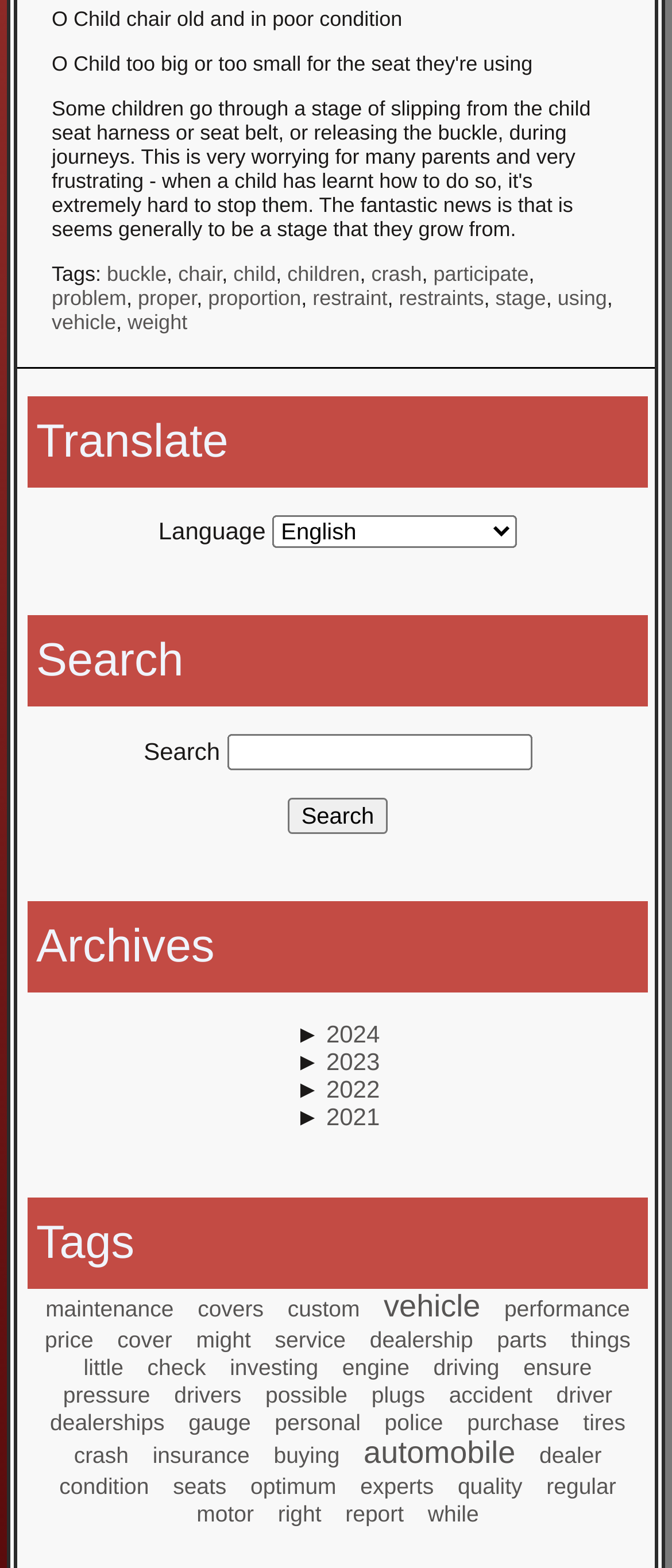What can be searched in the 'Search' section?
Answer briefly with a single word or phrase based on the image.

anything